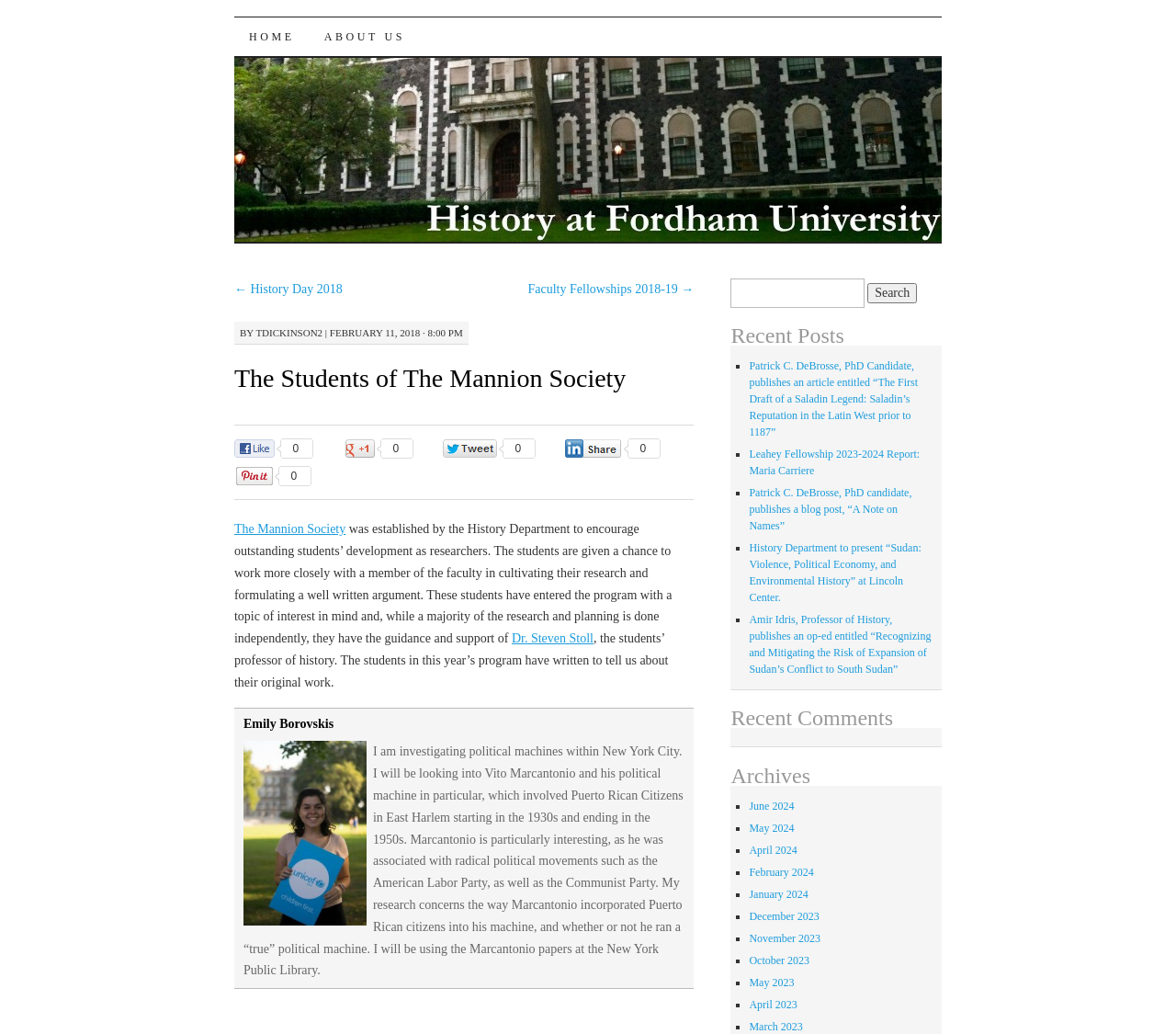Please identify the bounding box coordinates of the element on the webpage that should be clicked to follow this instruction: "View the recent post by Patrick C. DeBrosse". The bounding box coordinates should be given as four float numbers between 0 and 1, formatted as [left, top, right, bottom].

[0.637, 0.348, 0.781, 0.424]